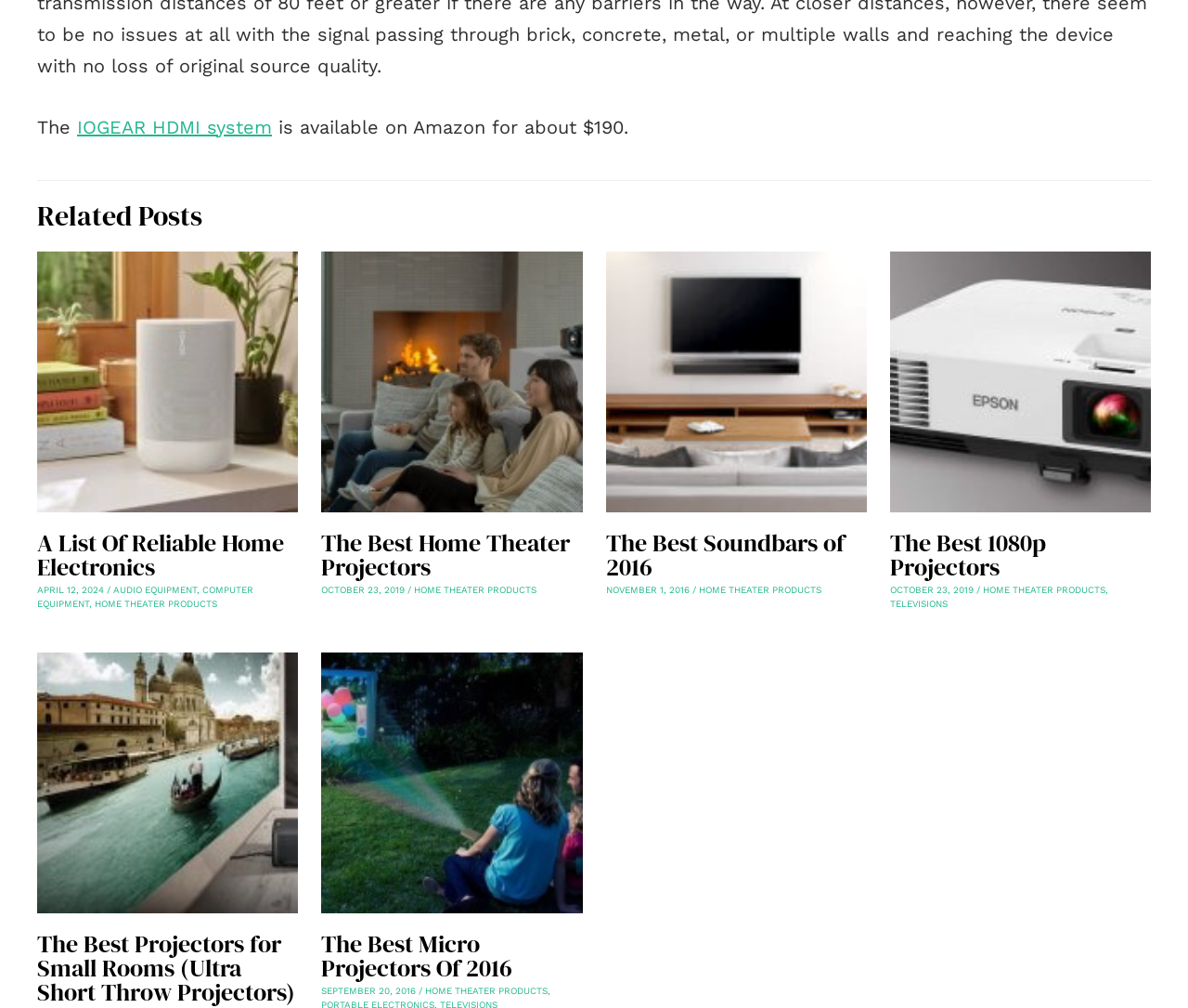Find the bounding box coordinates of the clickable region needed to perform the following instruction: "Read more about The Best Soundbars of 2016". The coordinates should be provided as four float numbers between 0 and 1, i.e., [left, top, right, bottom].

[0.51, 0.366, 0.729, 0.388]